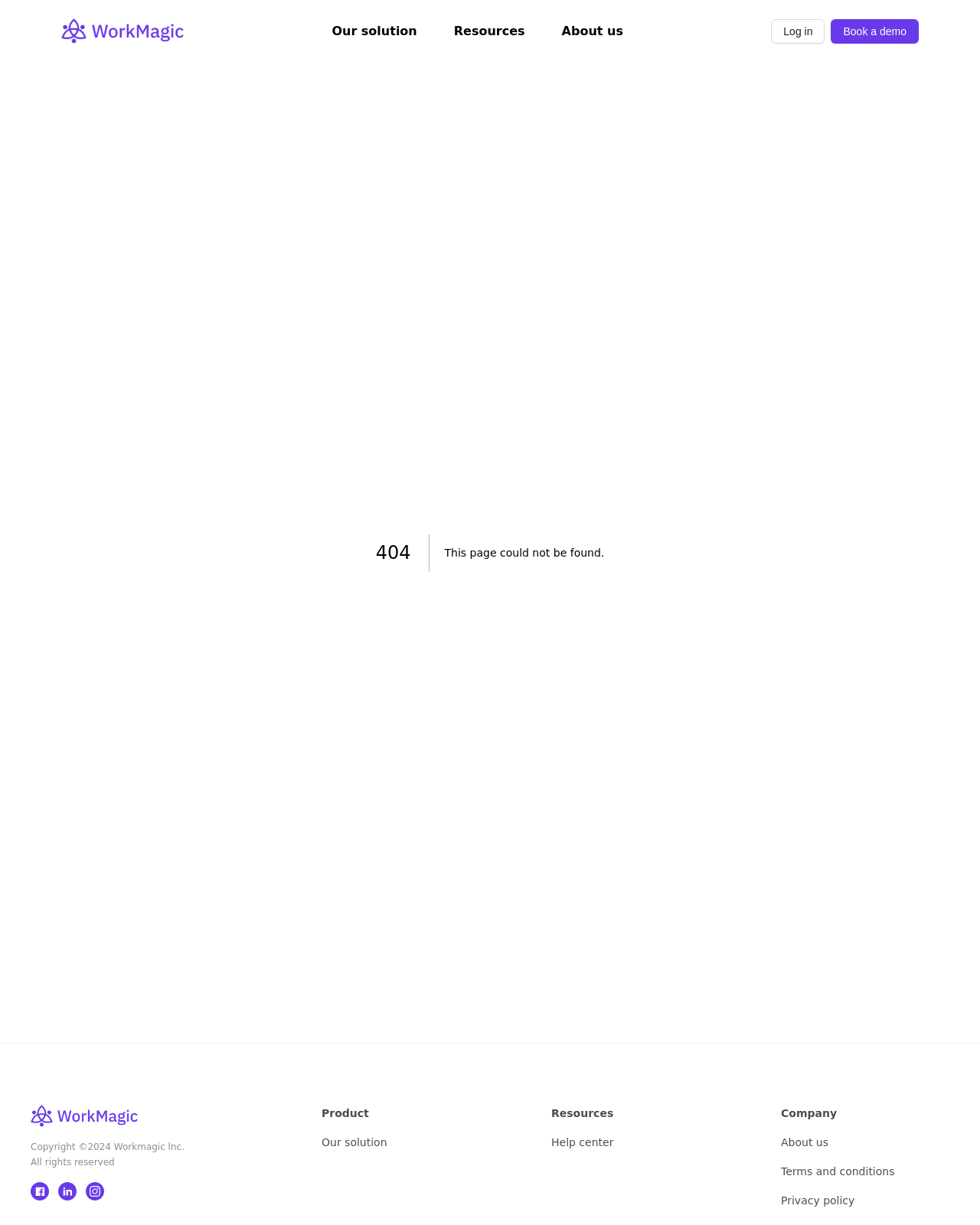What is the copyright year mentioned at the bottom of the webpage? Using the information from the screenshot, answer with a single word or phrase.

2024